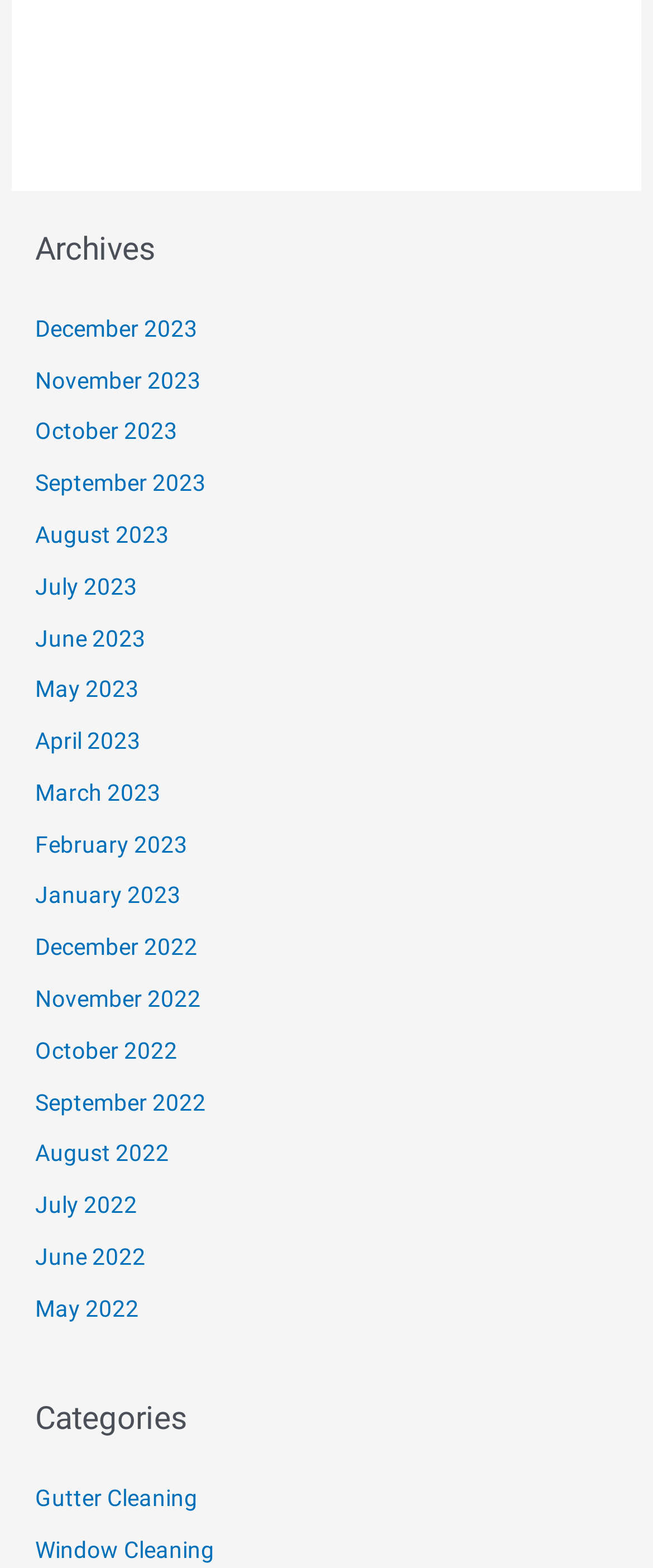Please identify the bounding box coordinates of the element I should click to complete this instruction: 'browse Gutter Cleaning category'. The coordinates should be given as four float numbers between 0 and 1, like this: [left, top, right, bottom].

[0.054, 0.947, 0.303, 0.964]